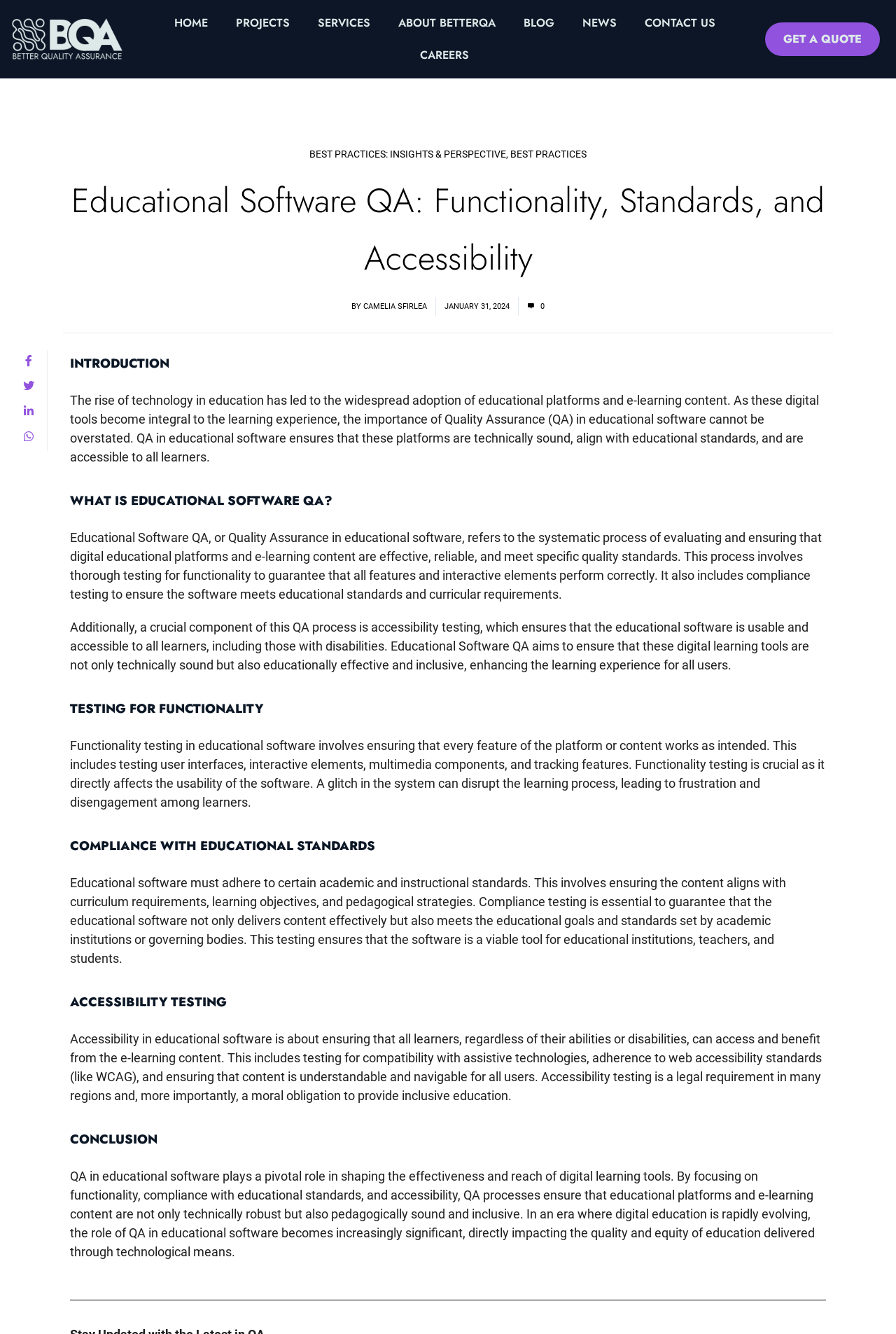Extract the bounding box of the UI element described as: "Best Practices: Insights & Perspective".

[0.345, 0.111, 0.565, 0.12]